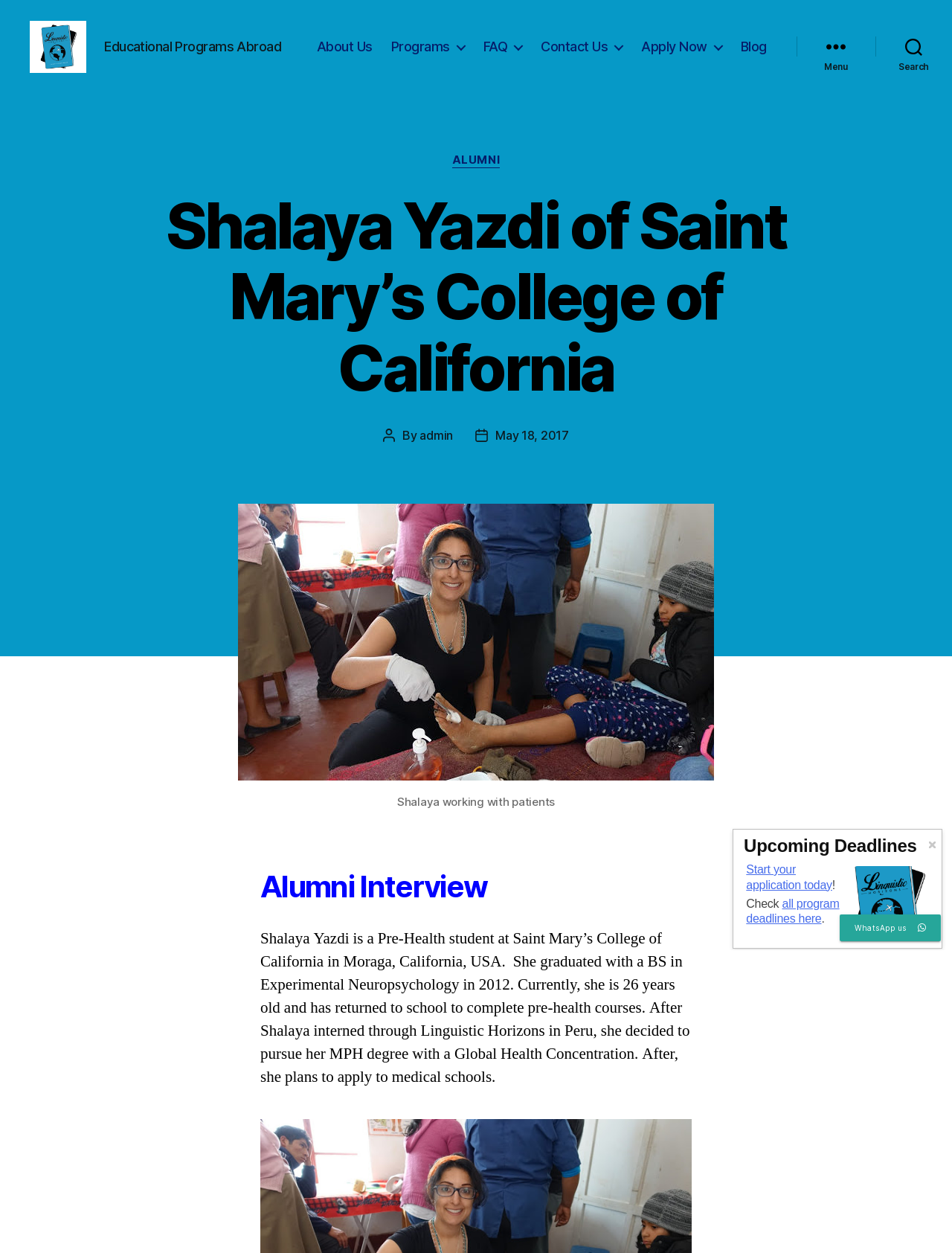Using the description "May 18, 2017", locate and provide the bounding box of the UI element.

[0.52, 0.372, 0.598, 0.383]